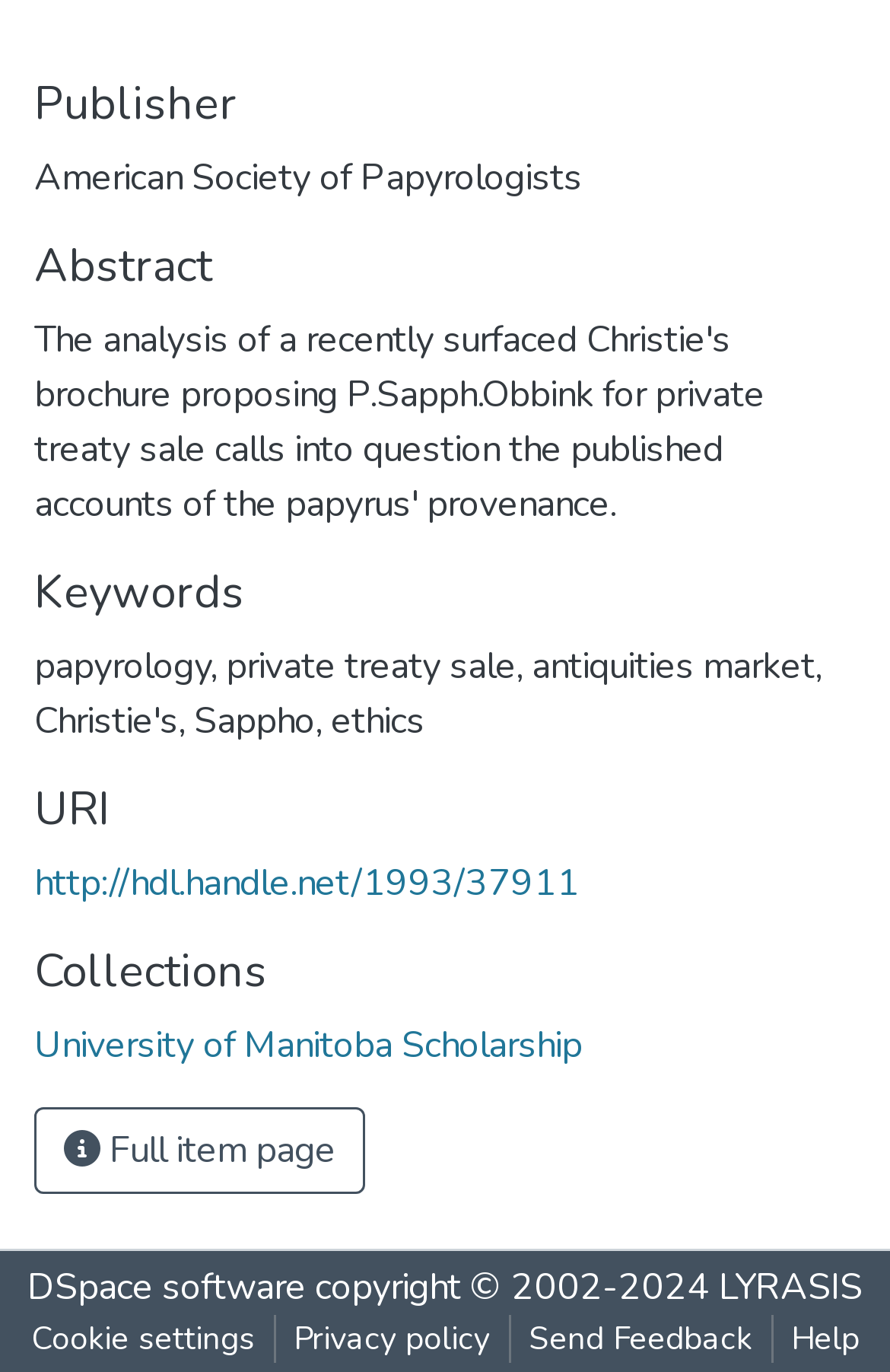Can you give a detailed response to the following question using the information from the image? What are the keywords of this article?

The keywords of this article can be found in the heading 'Keywords' section, which lists the keywords as 'papyrology', 'private treaty sale', 'antiquities market', 'Sappho', and 'ethics'.